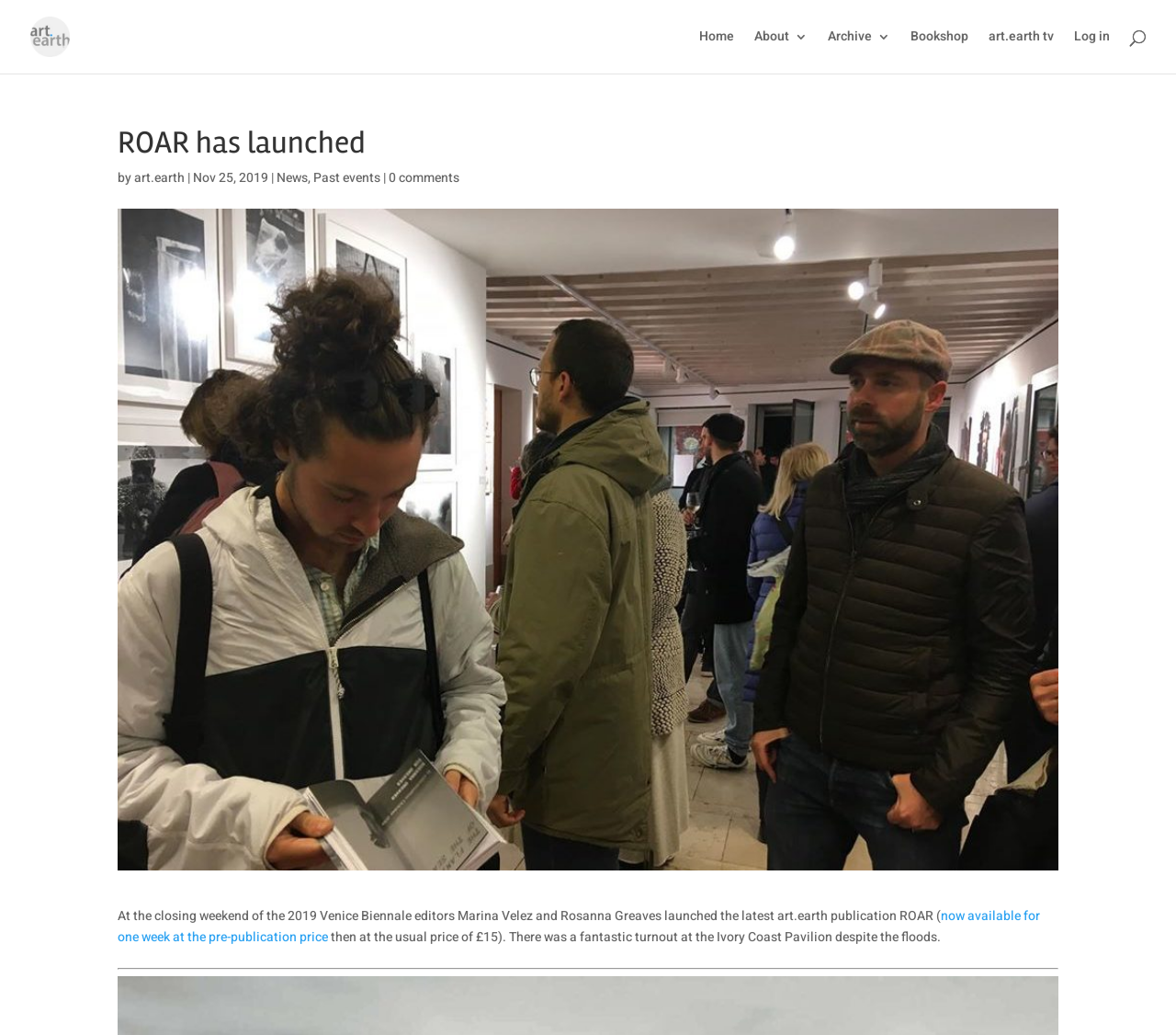Find the bounding box coordinates of the clickable element required to execute the following instruction: "visit art.earth tv". Provide the coordinates as four float numbers between 0 and 1, i.e., [left, top, right, bottom].

[0.841, 0.029, 0.896, 0.071]